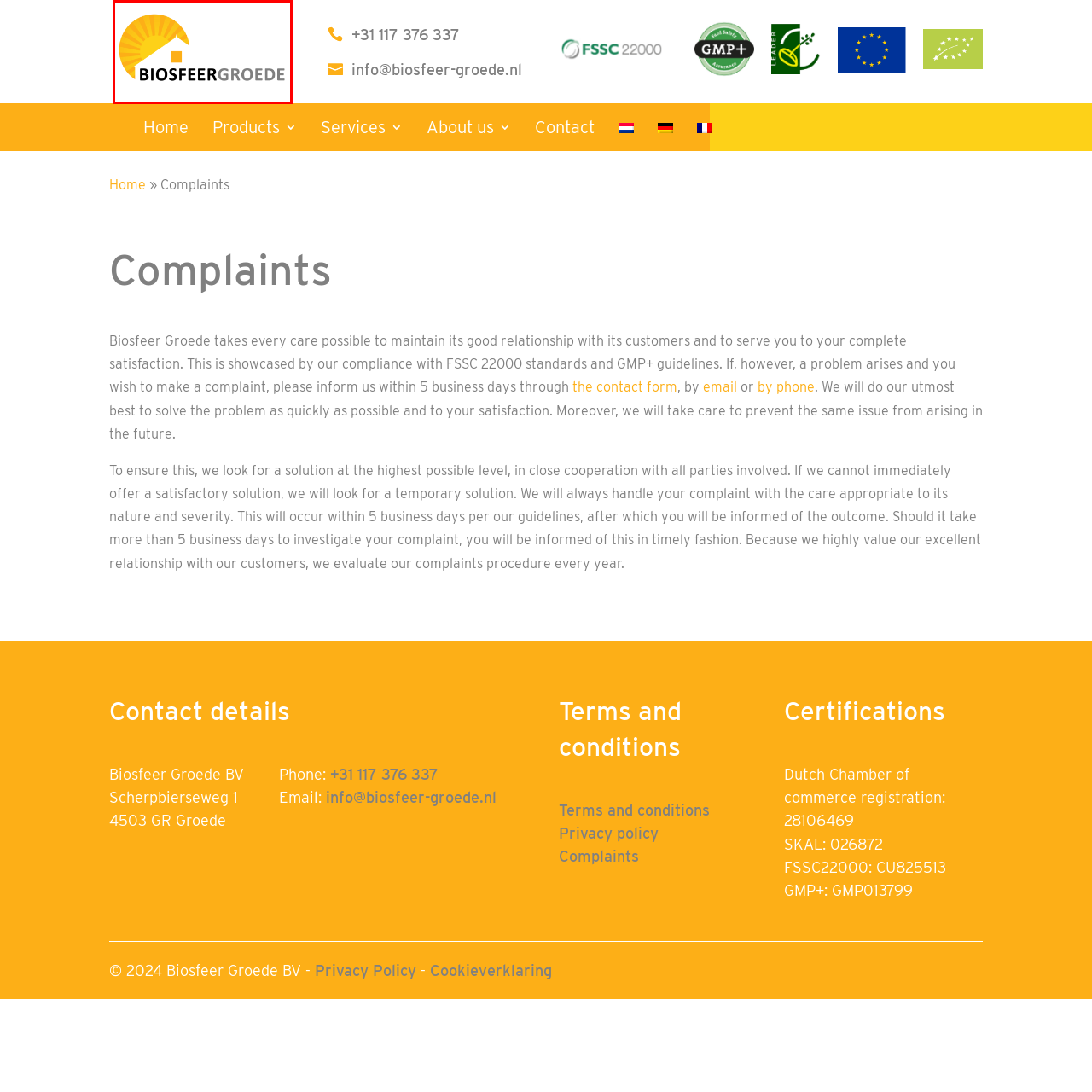Please look at the image highlighted by the red bounding box and provide a single word or phrase as an answer to this question:
What standards does Biosfeer Groede adhere to?

FSSC 22000 and GMP+